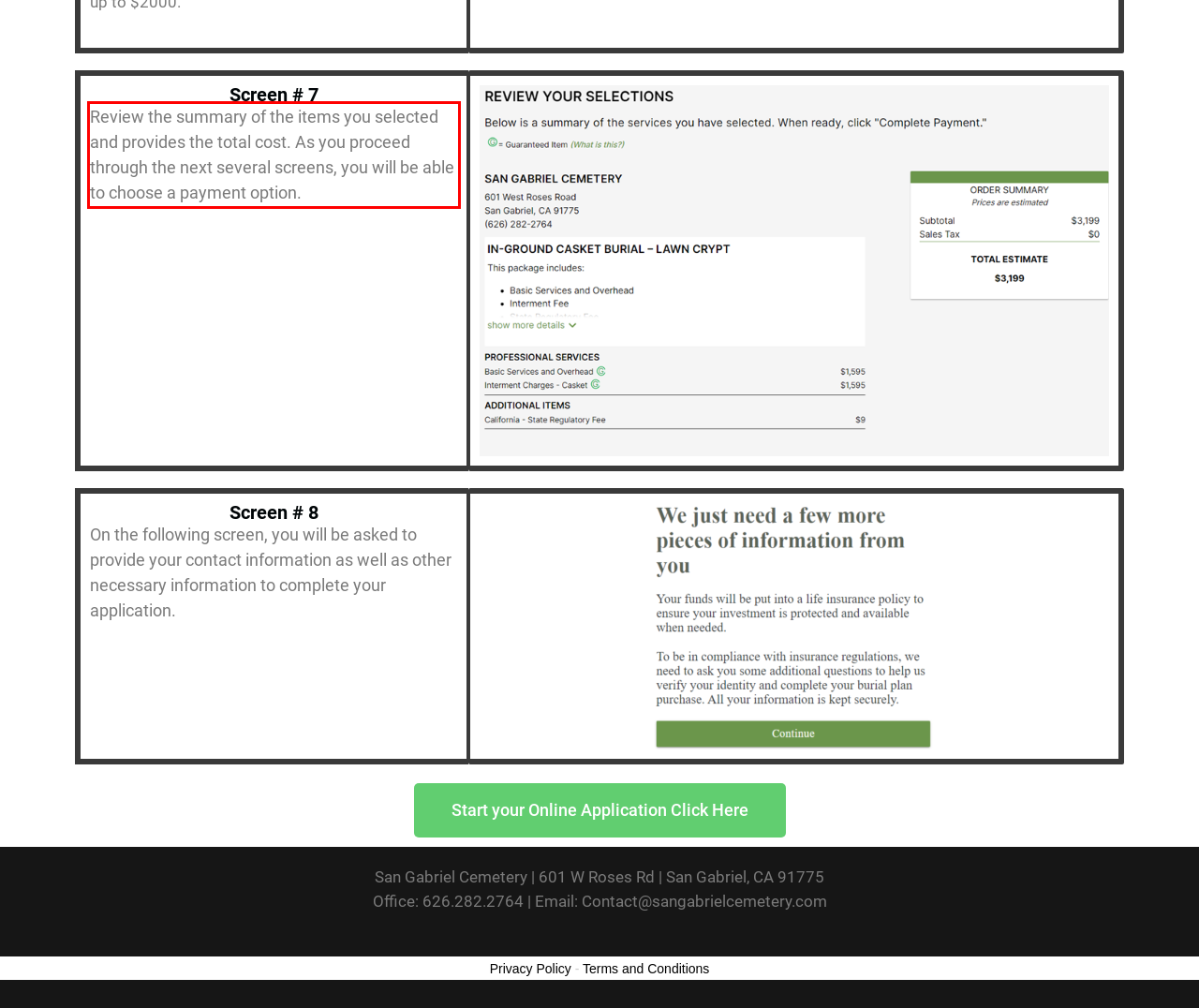Analyze the red bounding box in the provided webpage screenshot and generate the text content contained within.

Review the summary of the items you selected and provides the total cost. As you proceed through the next several screens, you will be able to choose a payment option.